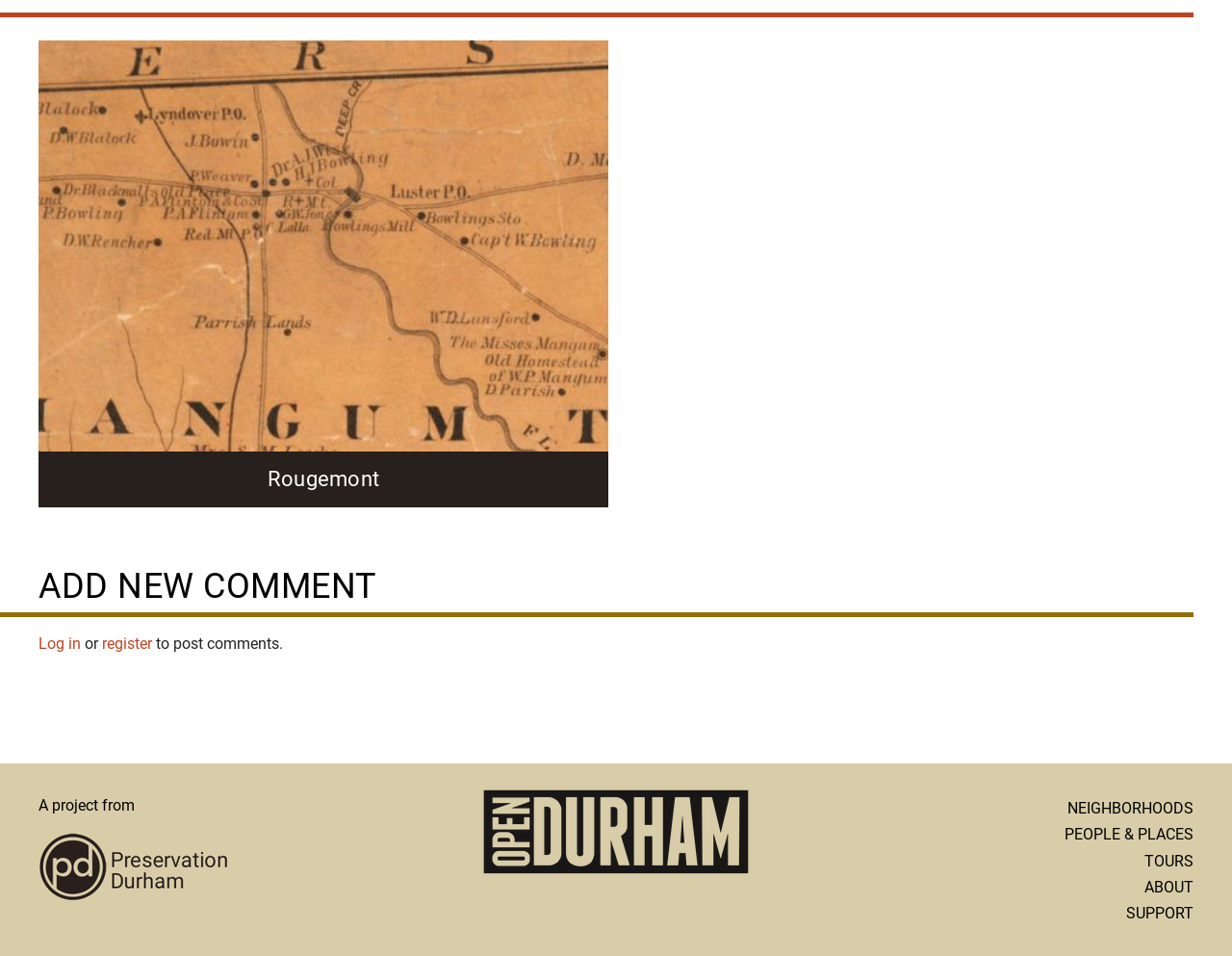Identify the bounding box coordinates of the region that should be clicked to execute the following instruction: "Click on the link to view tours".

[0.929, 0.891, 0.969, 0.91]